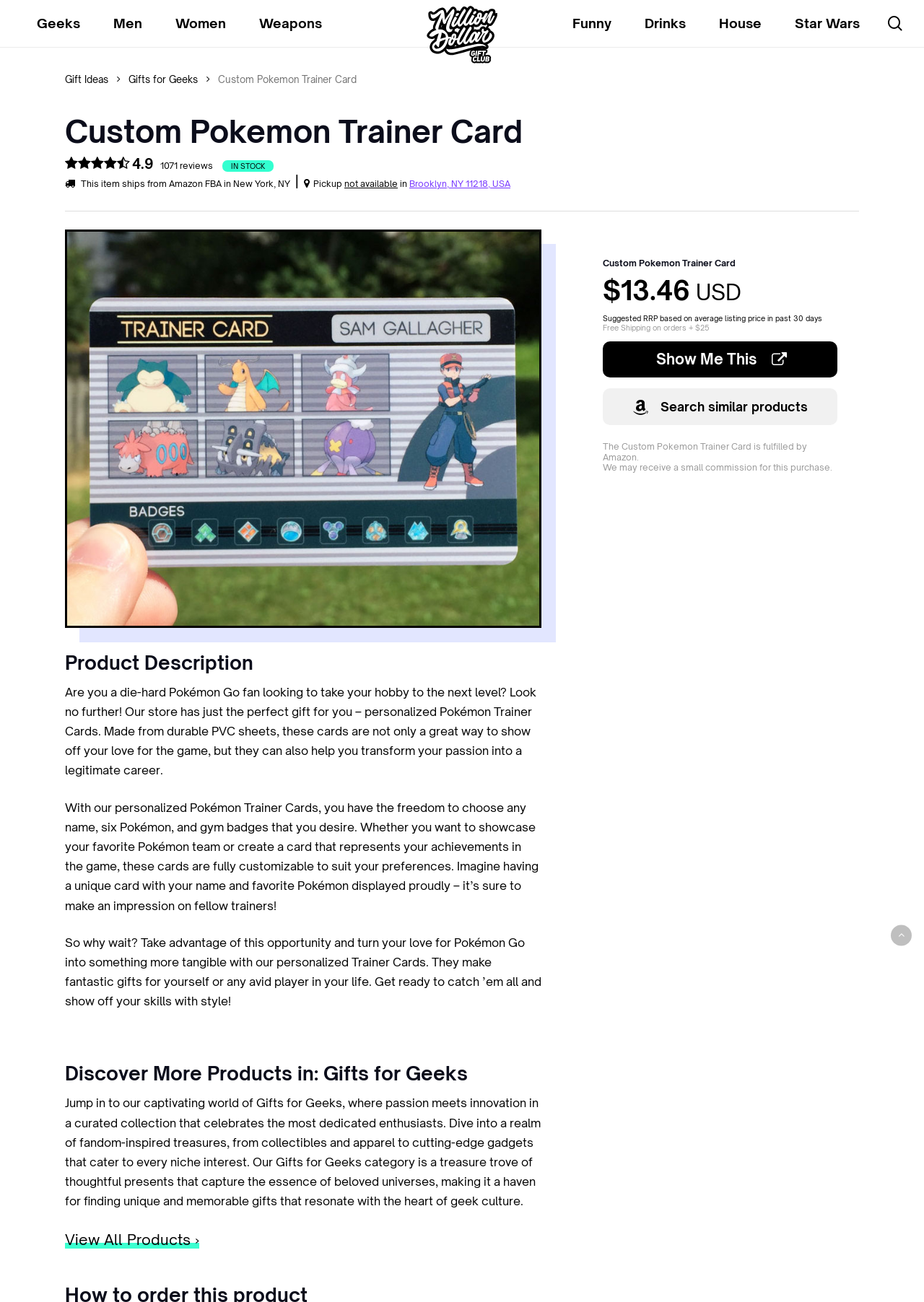Respond with a single word or short phrase to the following question: 
What is the category of the product?

Gifts for Geeks